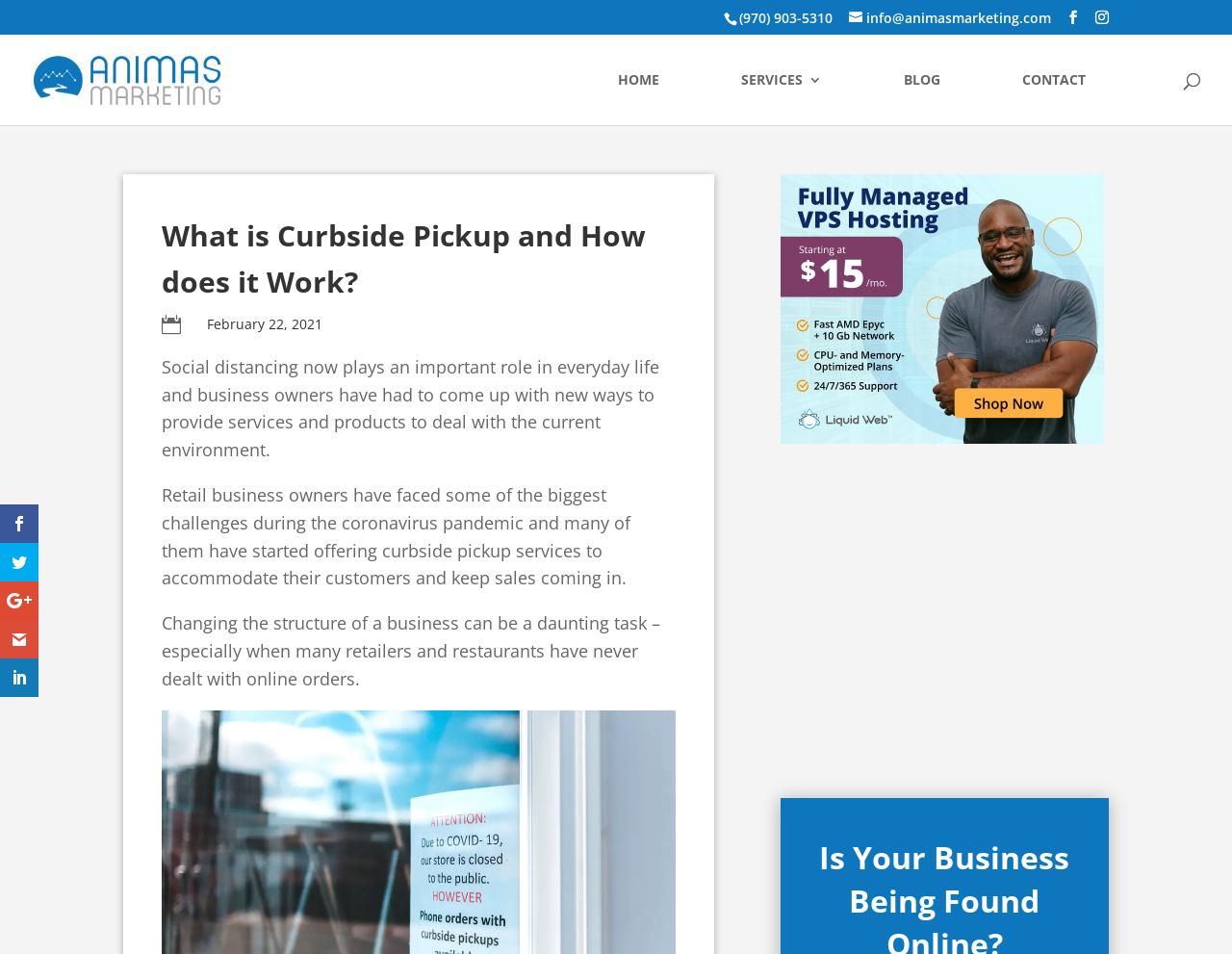Please look at the image and answer the question with a detailed explanation: What is the date of the article?

I found the date of the article by looking at the heading element that says 'February 22, 2021', which indicates the date the article was published.